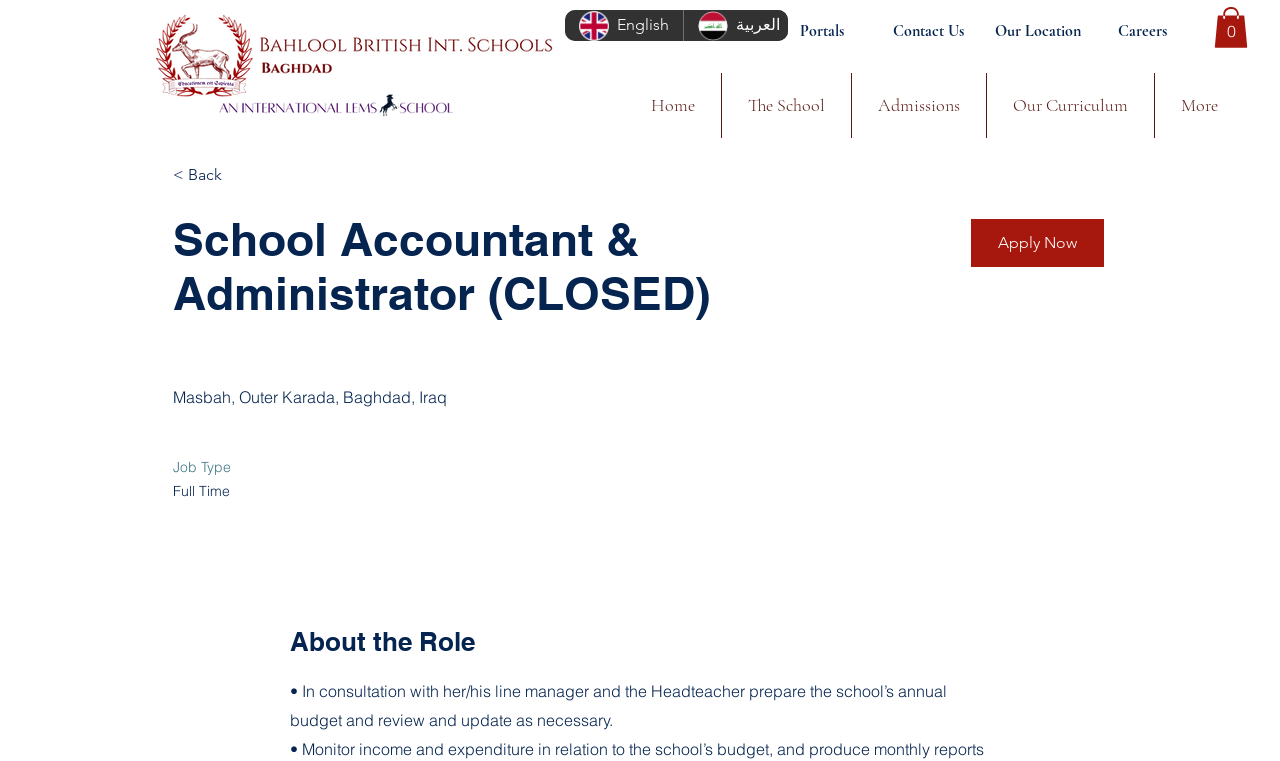Specify the bounding box coordinates of the region I need to click to perform the following instruction: "Go to Home page". The coordinates must be four float numbers in the range of 0 to 1, i.e., [left, top, right, bottom].

[0.488, 0.096, 0.563, 0.181]